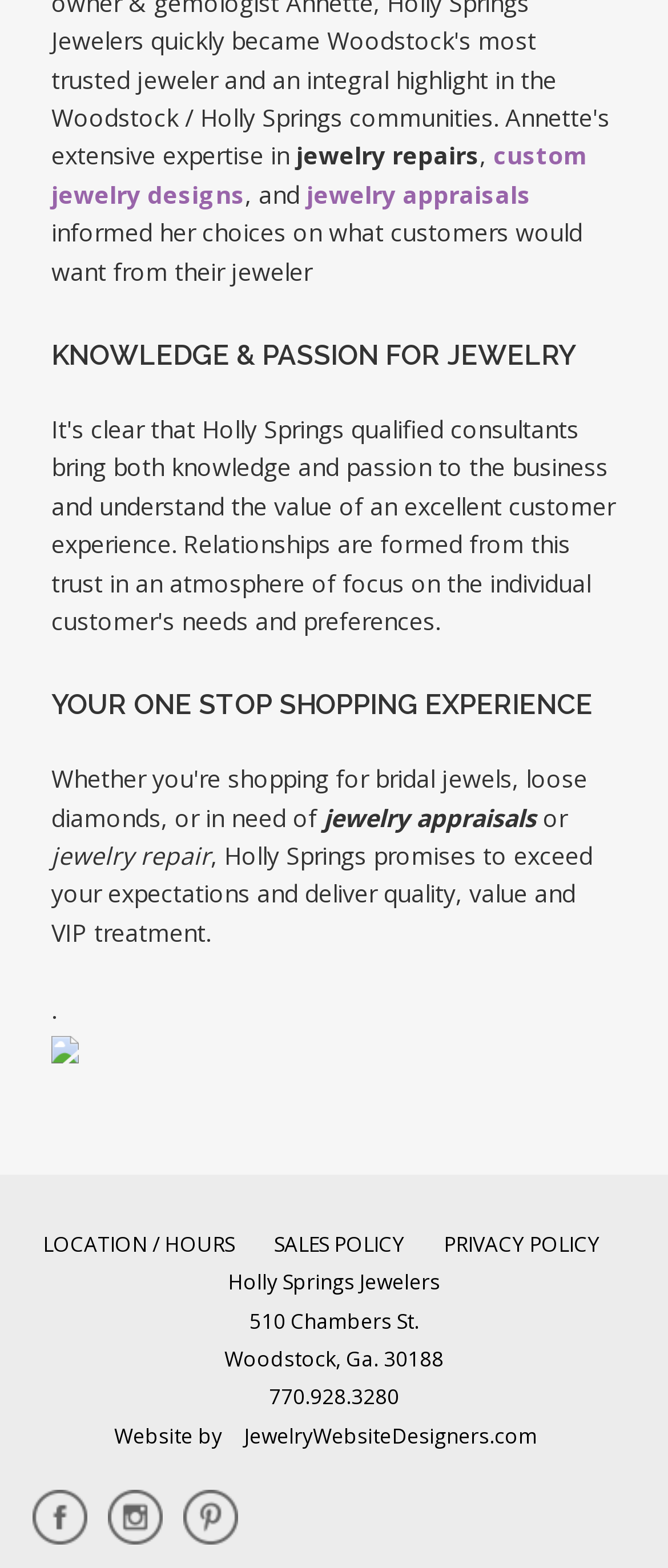What is the name of the company that designed the website?
Based on the image, give a one-word or short phrase answer.

JewelryWebsiteDesigners.com